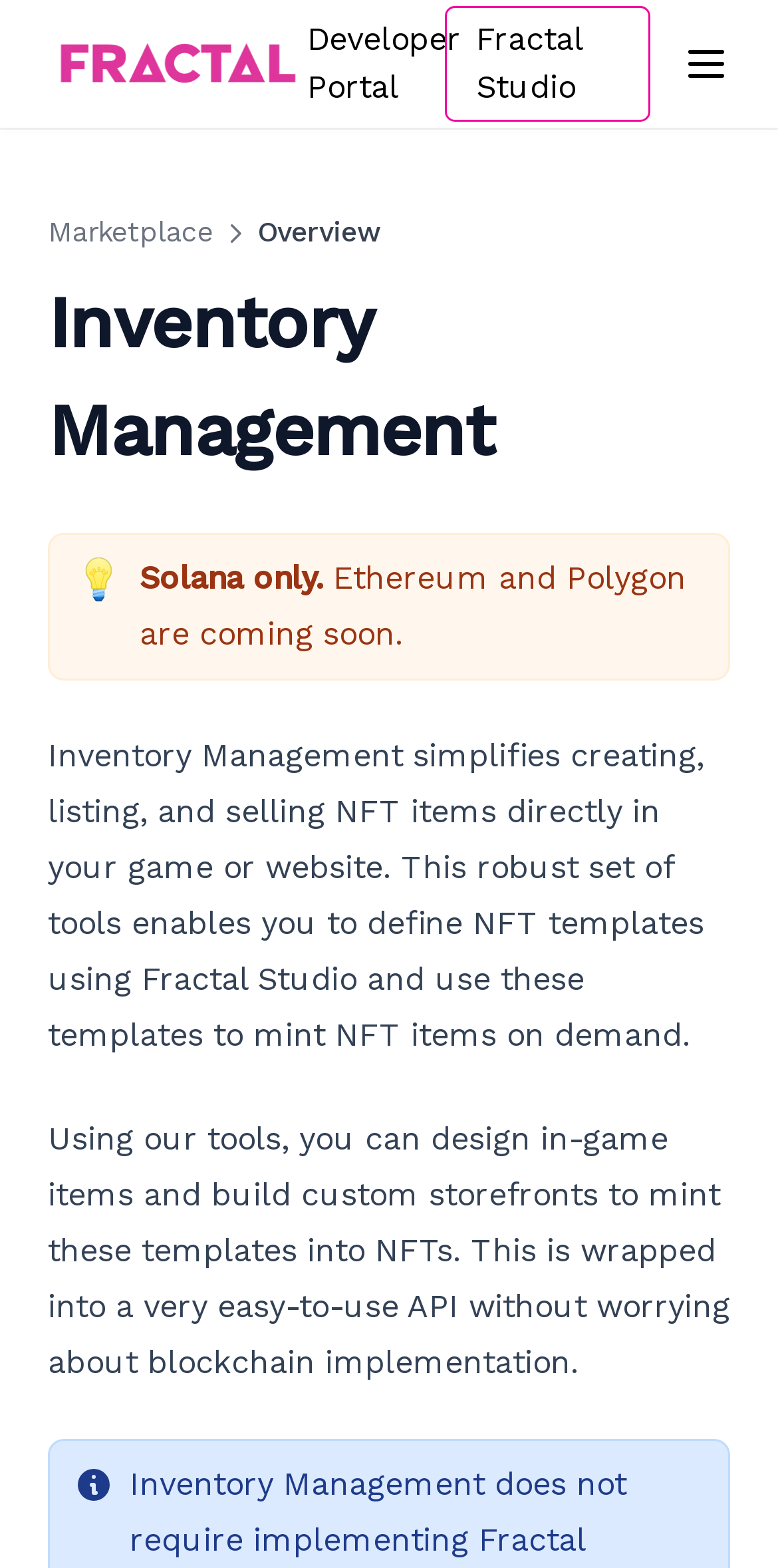What is the purpose of Inventory Management?
Provide an in-depth answer to the question, covering all aspects.

According to the text on the webpage, Inventory Management is a set of tools that enables users to define NFT templates using Fractal Studio and use these templates to mint NFT items on demand, making it easier to create, list, and sell NFT items.